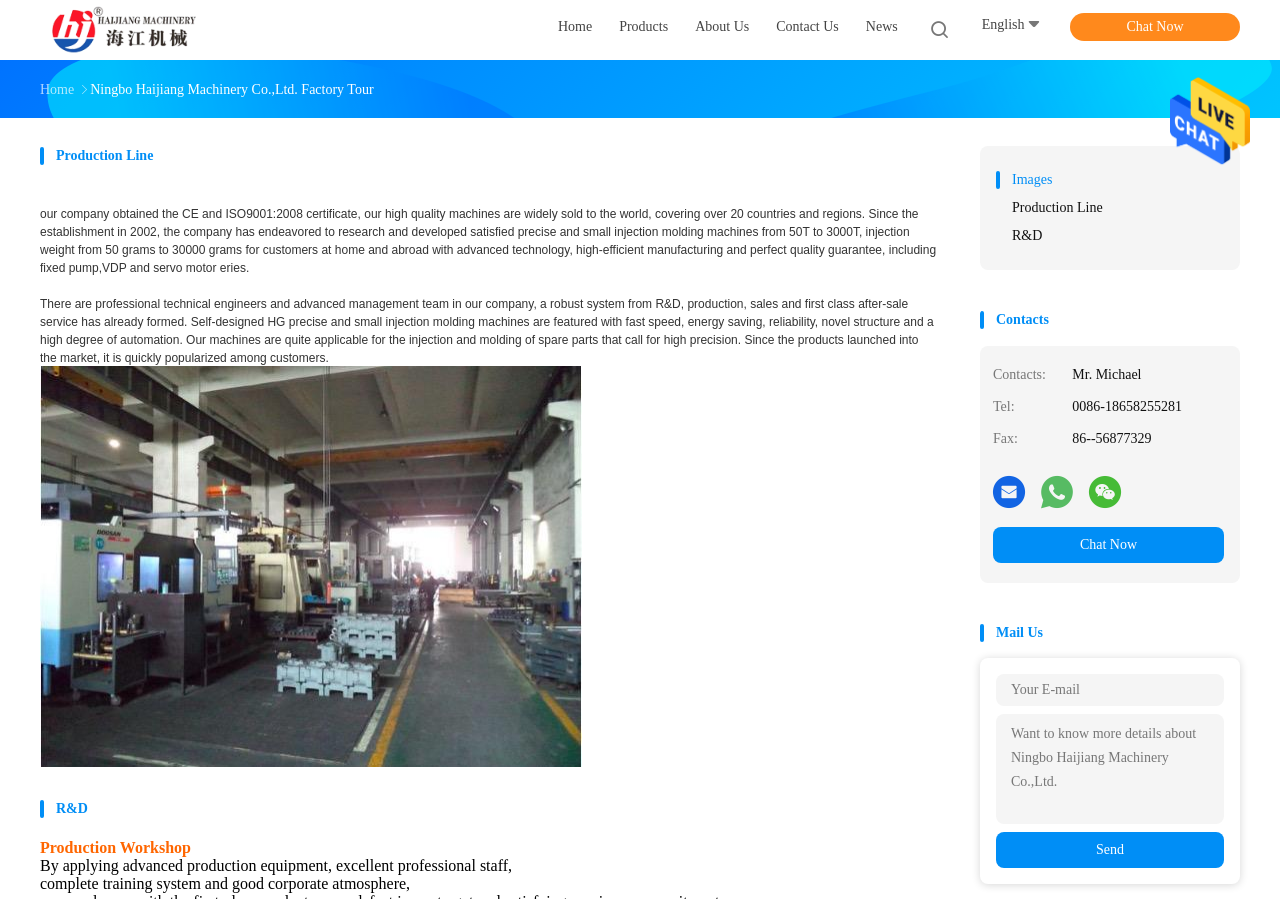Give a detailed account of the webpage.

The webpage is about China Ningbo Haijiang Machinery Co.,Ltd., a leading manufacturer of high-quality products. At the top right corner, there is a "Send Message" link and an image with the same description. On the top left, the company's name "Ningbo Haijiang Machinery Co.,Ltd." is displayed as a link and an image.

Below the company's name, there is a navigation menu with links to "Home", "Products", "About Us", "Contact Us", and "News". To the right of the navigation menu, there is a "Chat Now" link and a "English" static text.

The main content of the webpage is divided into sections. The first section is a heading "Ningbo Haijiang Machinery Co.,Ltd. Factory Tour" followed by a static text "Production Line" and a paragraph describing the company's history, products, and certifications. Below this paragraph, there is an image of the factory production line.

The next section is about the company's technical engineers, management team, and production capabilities. It is followed by an image of the production workshop. Below the image, there are three static texts describing the company's production process and atmosphere.

On the right side of the webpage, there is a complementary section with links to "Images", "Production Line", "R&D", and "Contacts". Below these links, there is a table with contact information, including a person's name, telephone number, and fax number.

Further down, there are social media links and a "Chat Now" link. Below these links, there is a section to send an email to the company, with a "Mail Us" static text, a textbox to enter an email address, a textbox to enter a message, and a "Send" button.